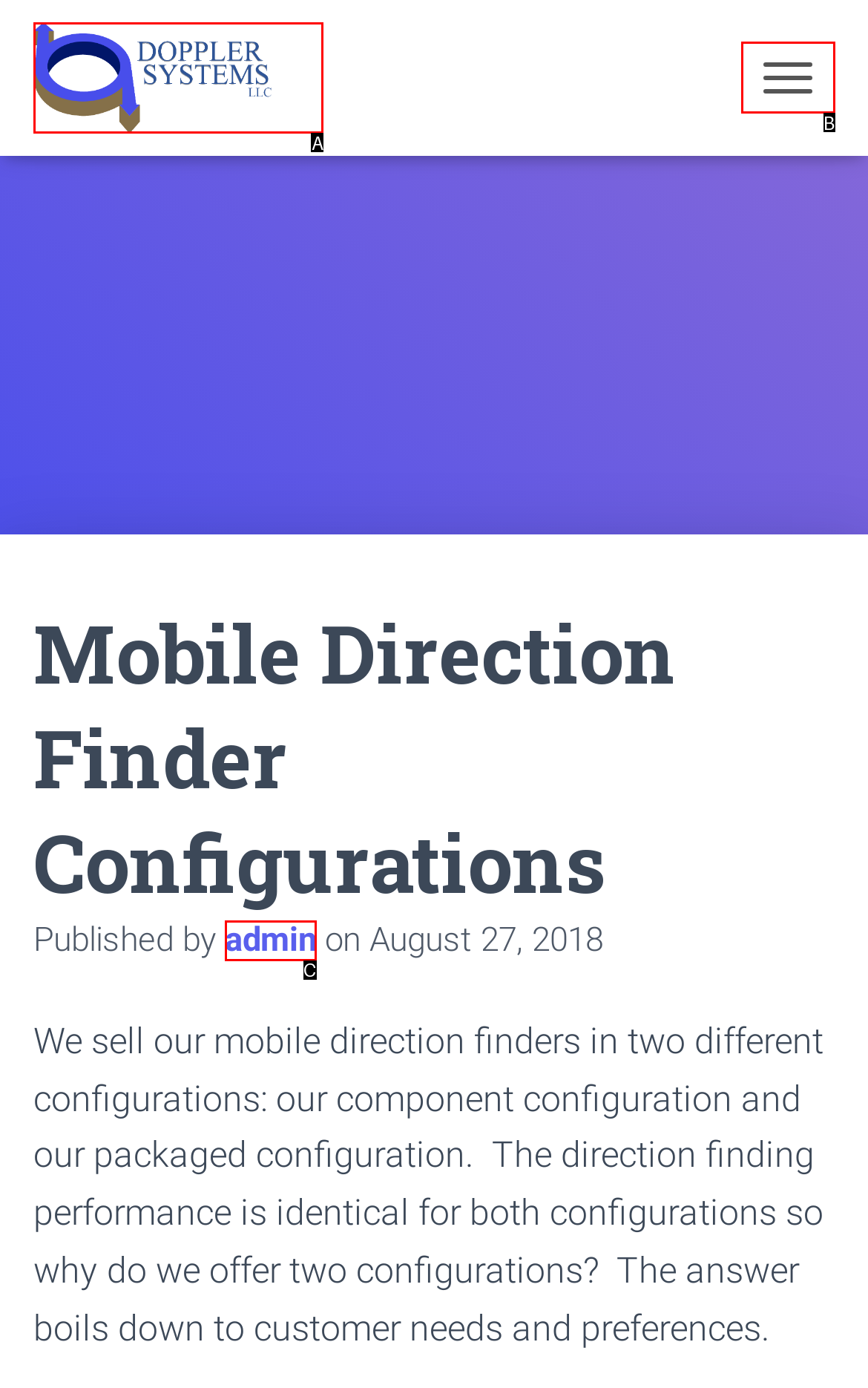Based on the element description: title="Doppler Systems, LLC", choose the HTML element that matches best. Provide the letter of your selected option.

A